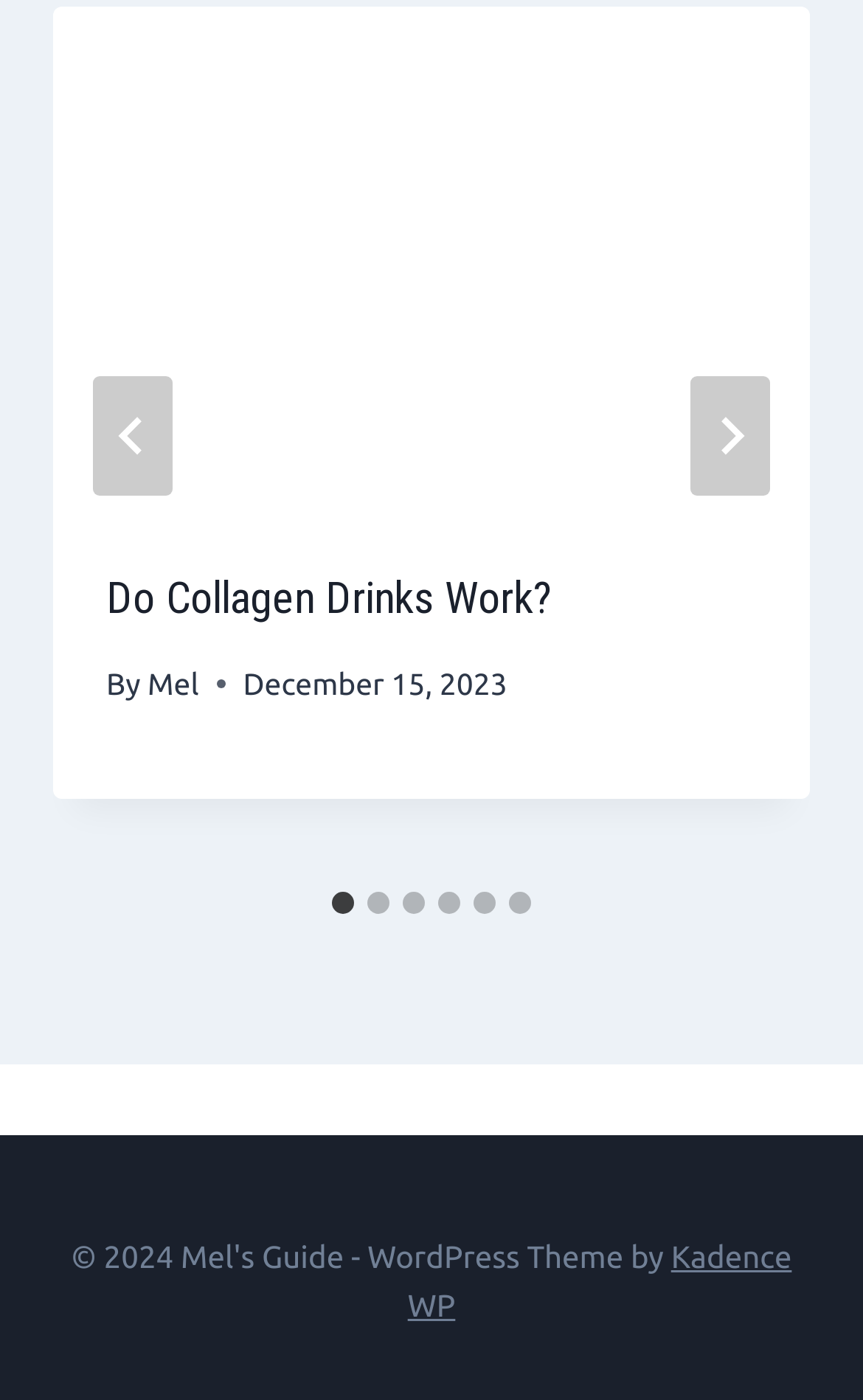Please find the bounding box coordinates of the element that needs to be clicked to perform the following instruction: "Go to the last slide". The bounding box coordinates should be four float numbers between 0 and 1, represented as [left, top, right, bottom].

[0.108, 0.269, 0.2, 0.354]